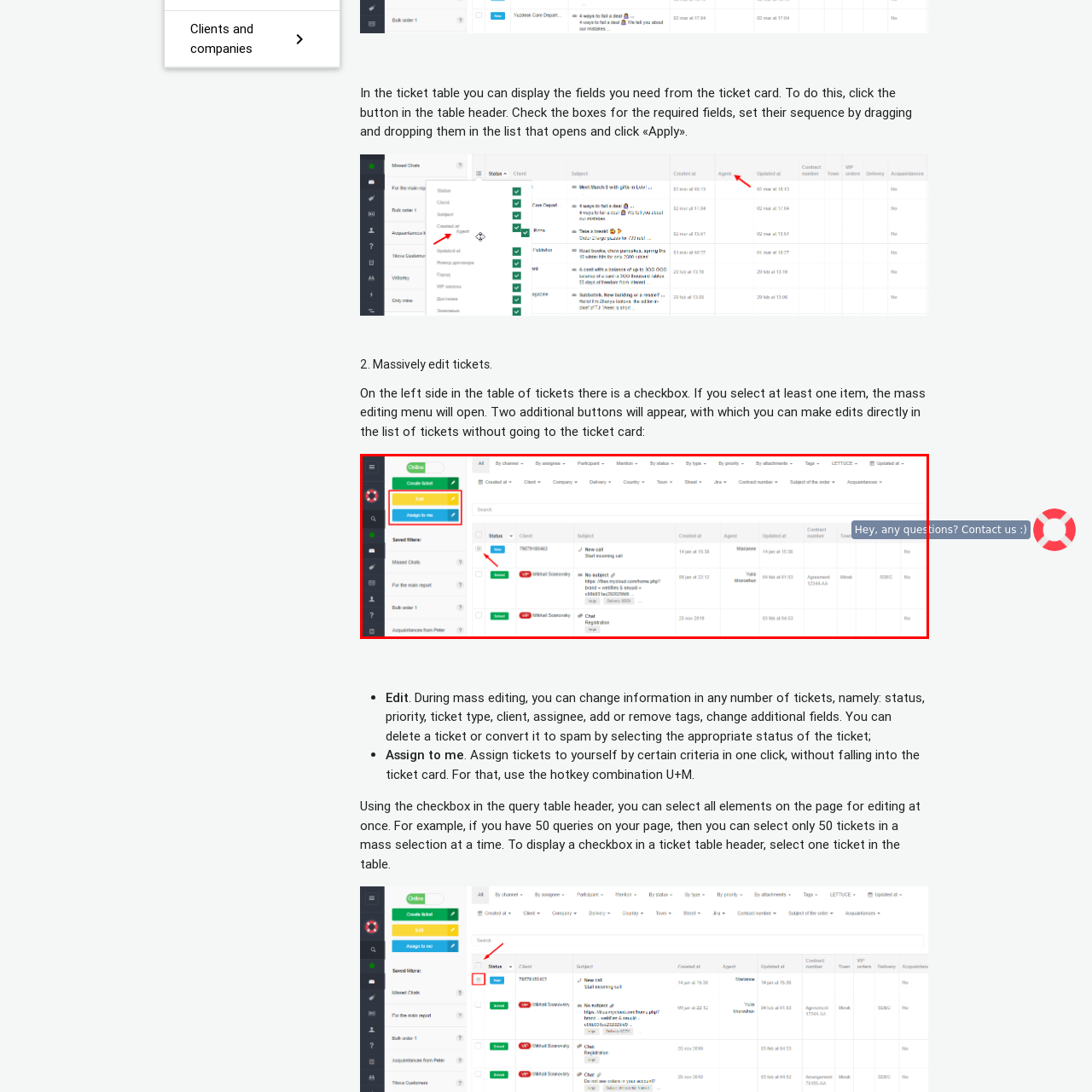Provide an in-depth description of the scene highlighted by the red boundary in the image.

The image depicts a user interface for managing support tickets. At the top of the interface, there are buttons for key actions: "Create Ticket," "Edit," and "Assign to me," prominently displayed in colorful rectangles for ease of access. Below the buttons, a table presents a list of tickets, showcasing various details such as status, client names, subjects, creation dates, agents handling the tickets, and last updates. 

A highlighted row in the table indicates an active ticket, with relevant information about the subject matter. On the right side of the interface is a prompt encouraging users to reach out if they have questions, further enhancing the user support experience. The layout is designed for efficiency, allowing users to quickly manage and edit multiple tickets in the system.